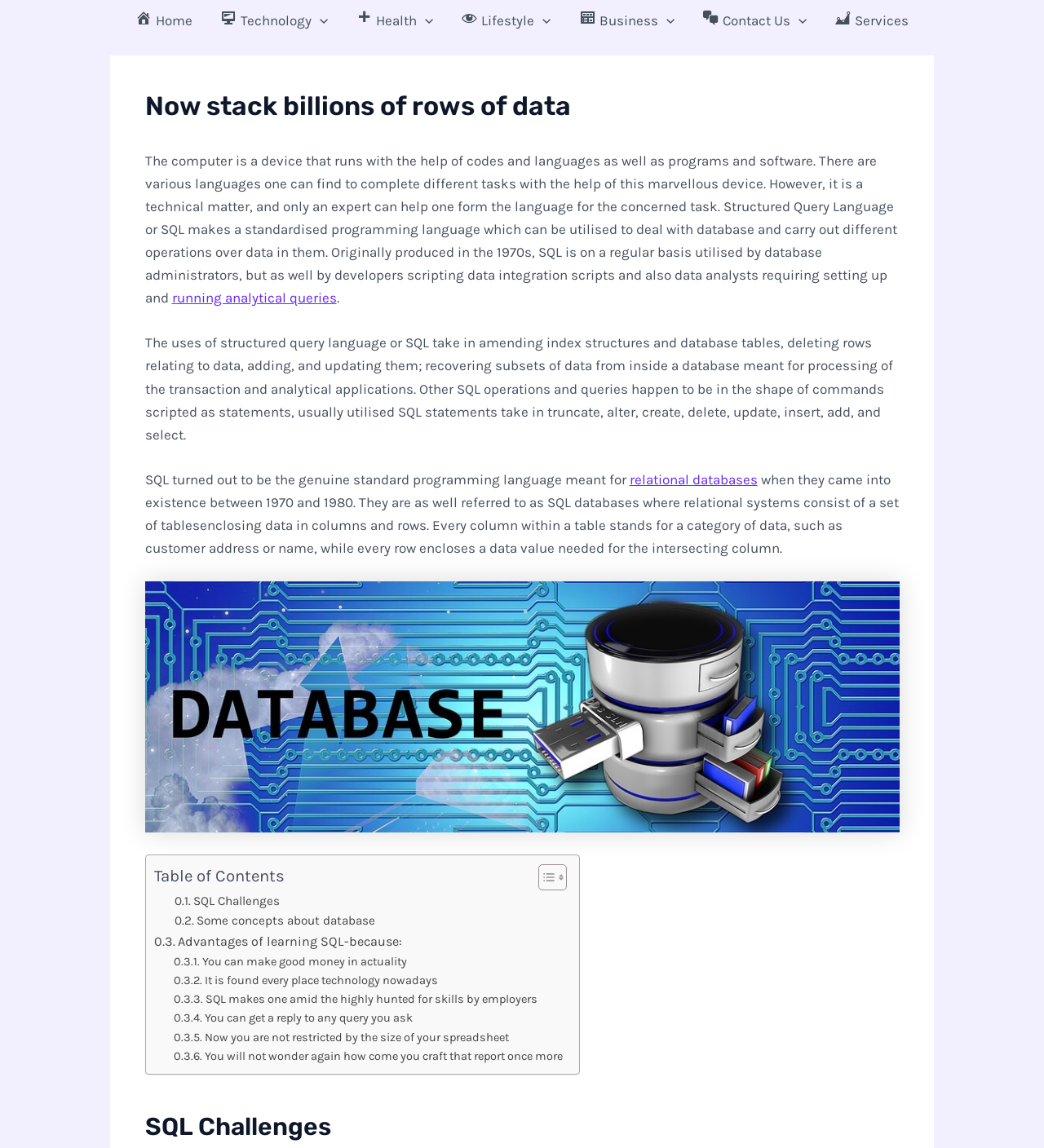Provide the bounding box coordinates for the area that should be clicked to complete the instruction: "Read about running analytical queries".

[0.164, 0.252, 0.322, 0.266]